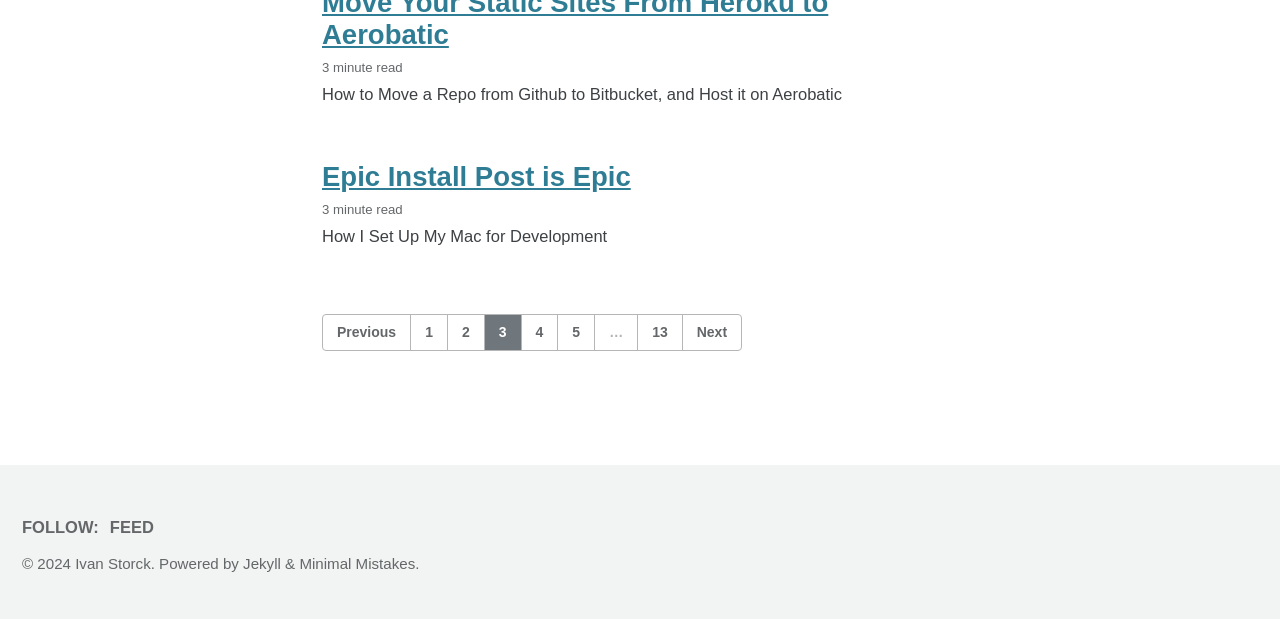Identify the bounding box coordinates of the area that should be clicked in order to complete the given instruction: "Visit the 'Jekyll' website". The bounding box coordinates should be four float numbers between 0 and 1, i.e., [left, top, right, bottom].

[0.19, 0.896, 0.219, 0.924]